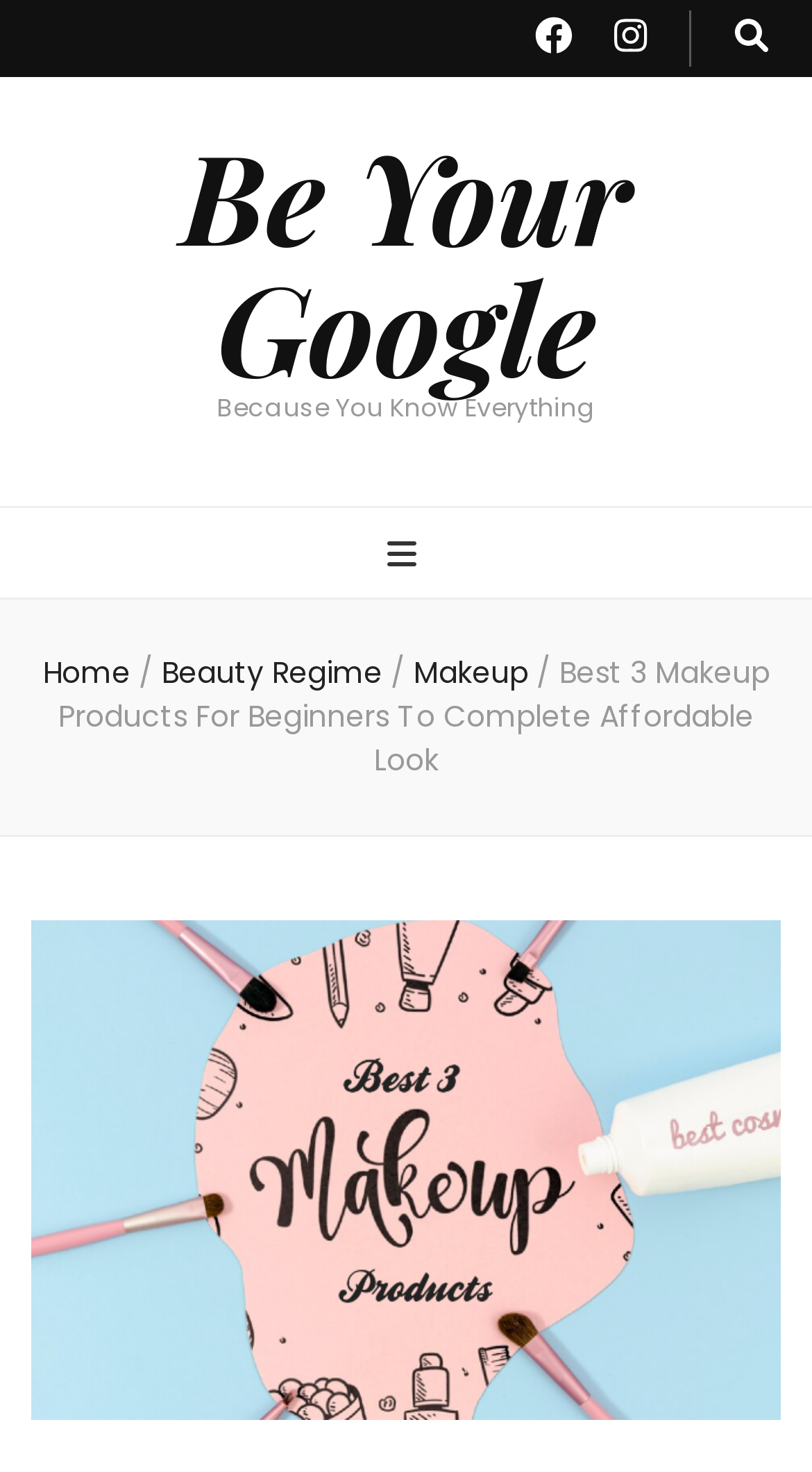What is the topic of the current page?
Kindly offer a detailed explanation using the data available in the image.

I analyzed the links and text on the page and found that the current page is about 'Best 3 Makeup Products For Beginners To Complete Affordable Look', which is a topic related to makeup.